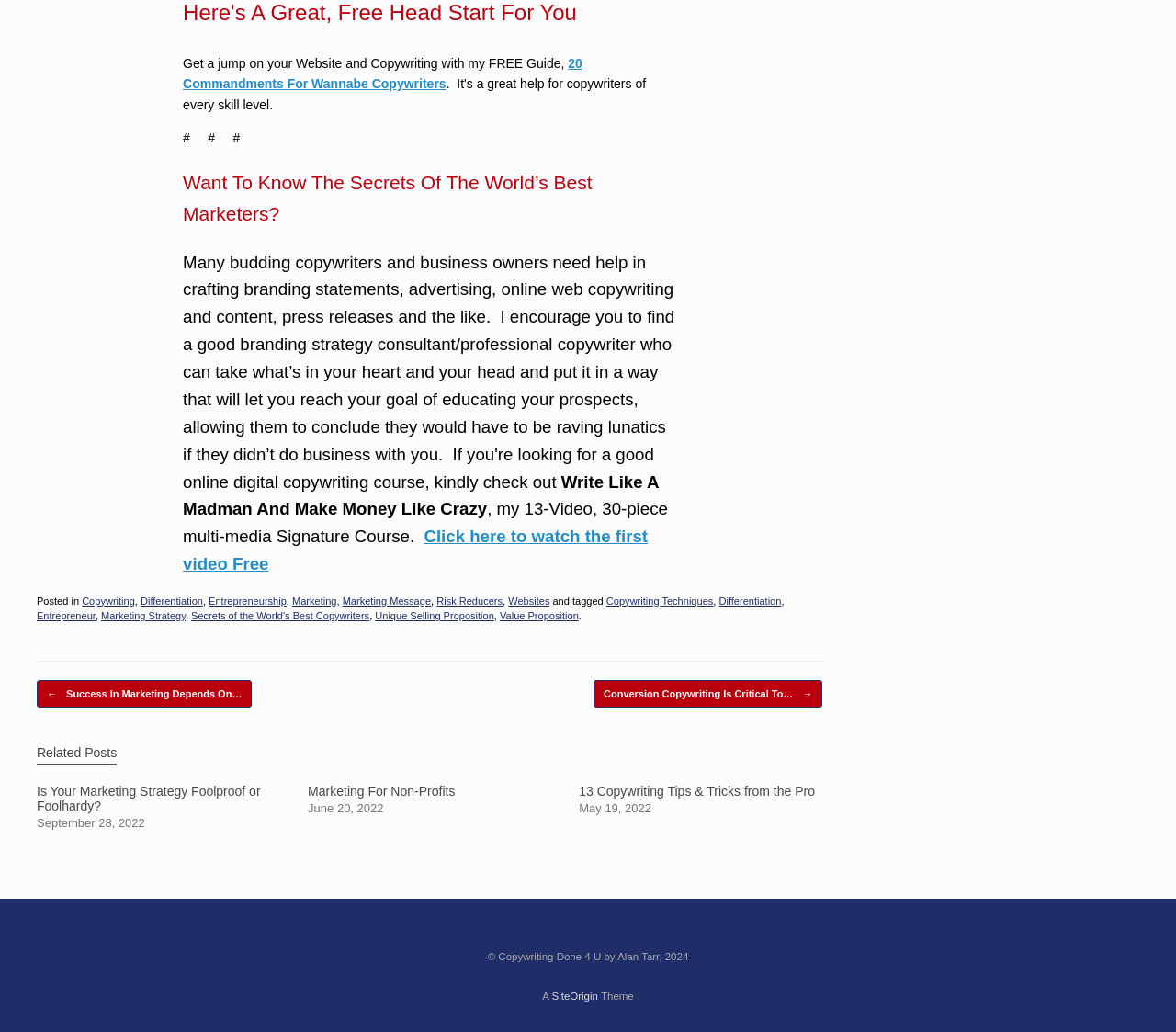What is the name of the author's signature course?
From the image, respond using a single word or phrase.

Write Like A Madman And Make Money Like Crazy